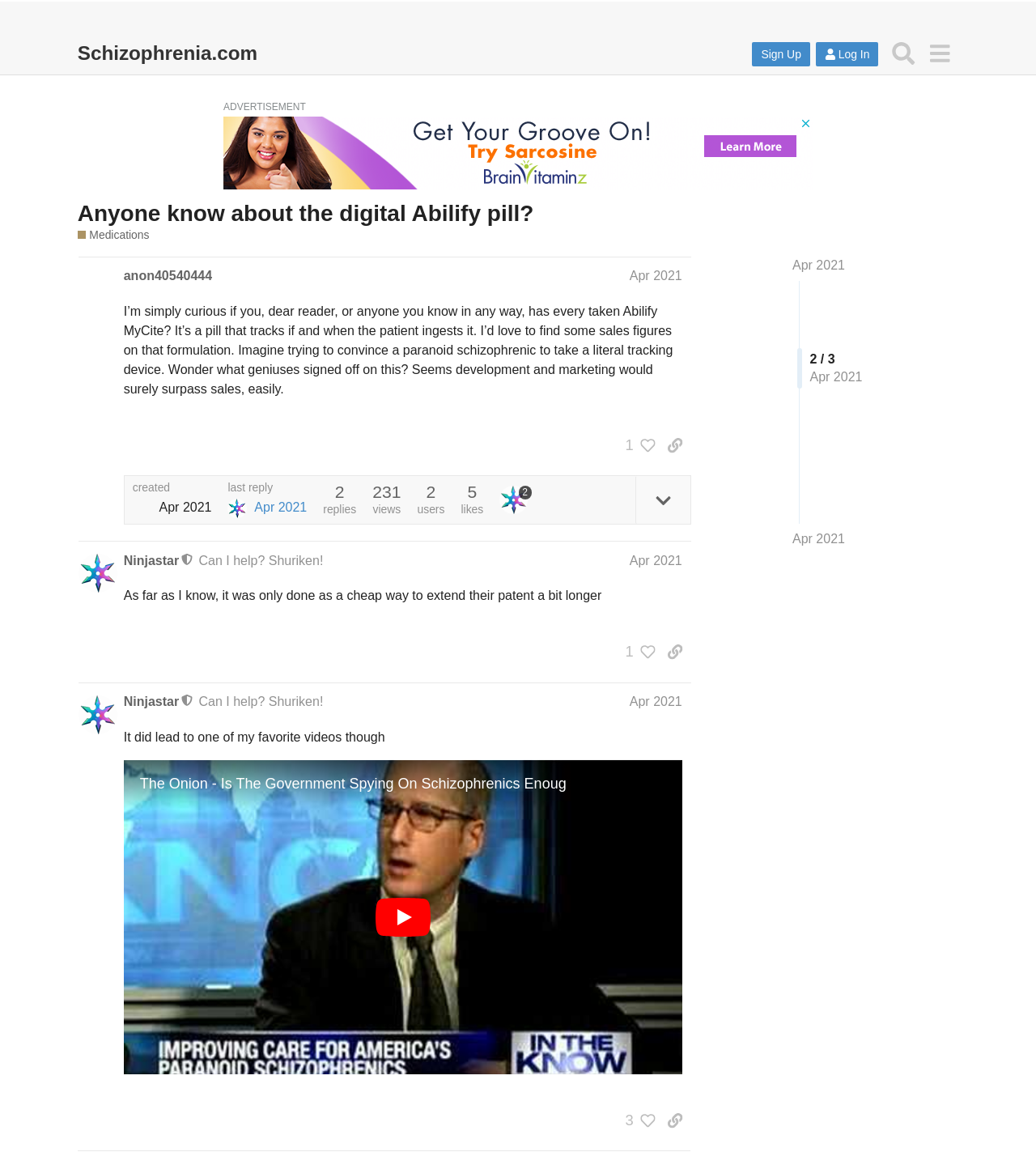Answer the following query concisely with a single word or phrase:
How many replies are there in the first post?

231